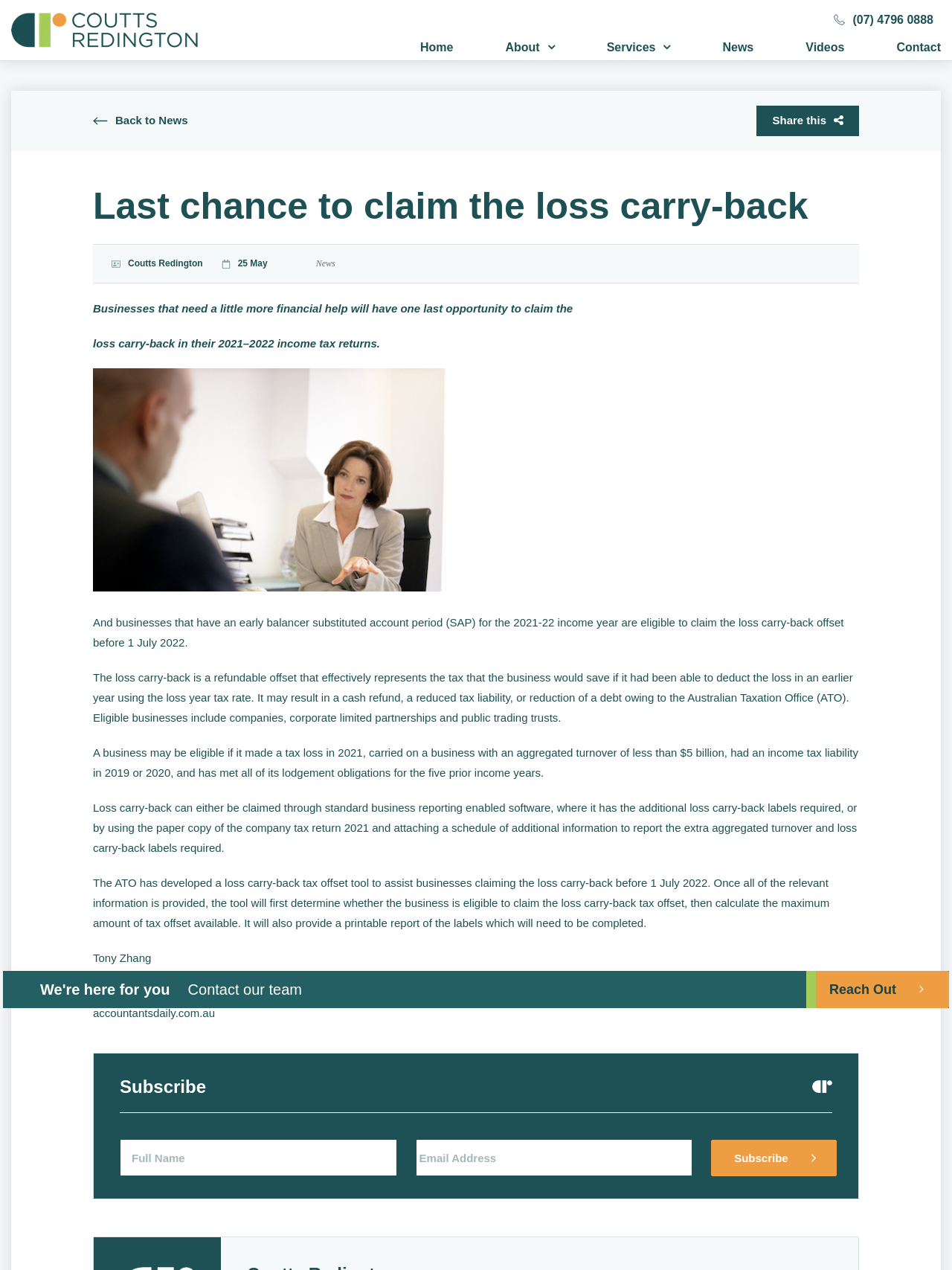Find and indicate the bounding box coordinates of the region you should select to follow the given instruction: "Click the 'Subscribe' button".

[0.747, 0.898, 0.879, 0.926]